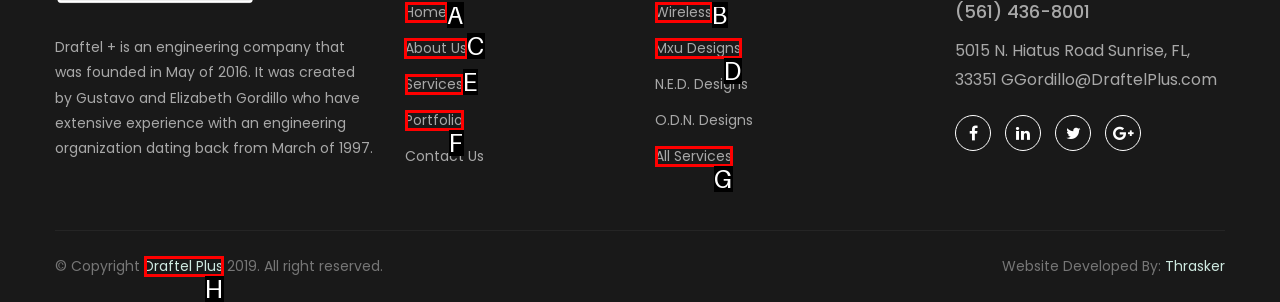Select the HTML element that should be clicked to accomplish the task: view about us Reply with the corresponding letter of the option.

C